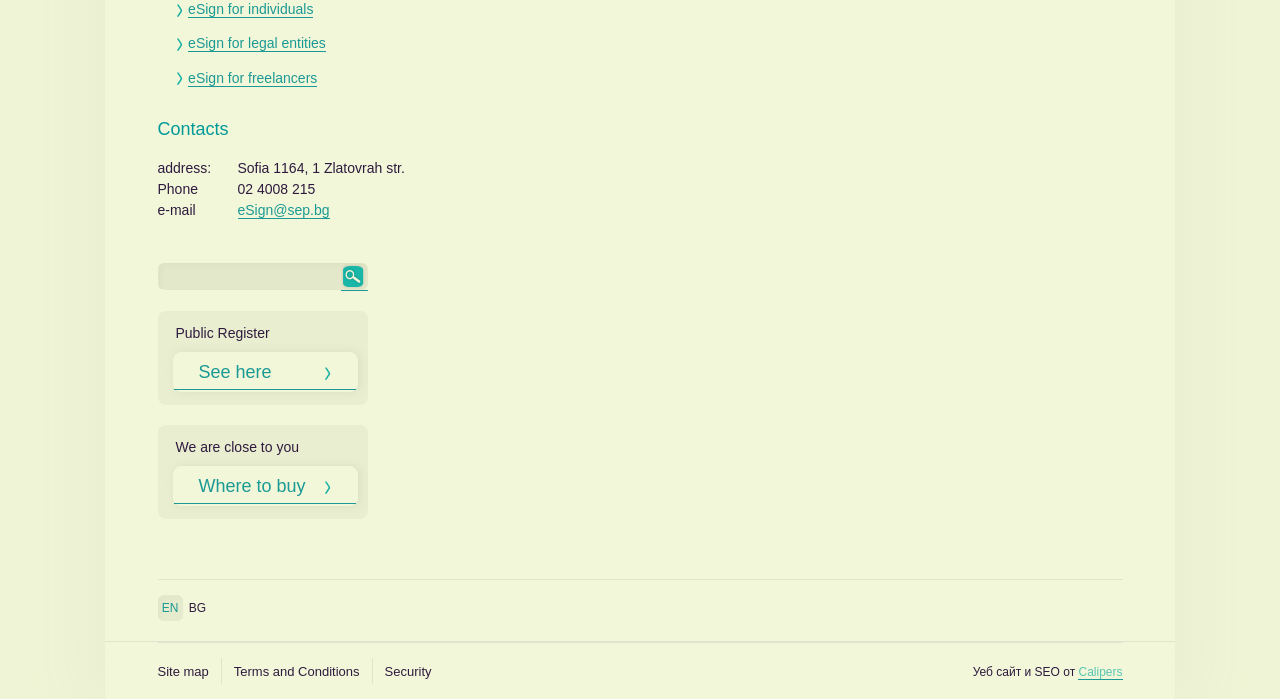Using the given element description, provide the bounding box coordinates (top-left x, top-left y, bottom-right x, bottom-right y) for the corresponding UI element in the screenshot: BG

[0.146, 0.851, 0.162, 0.89]